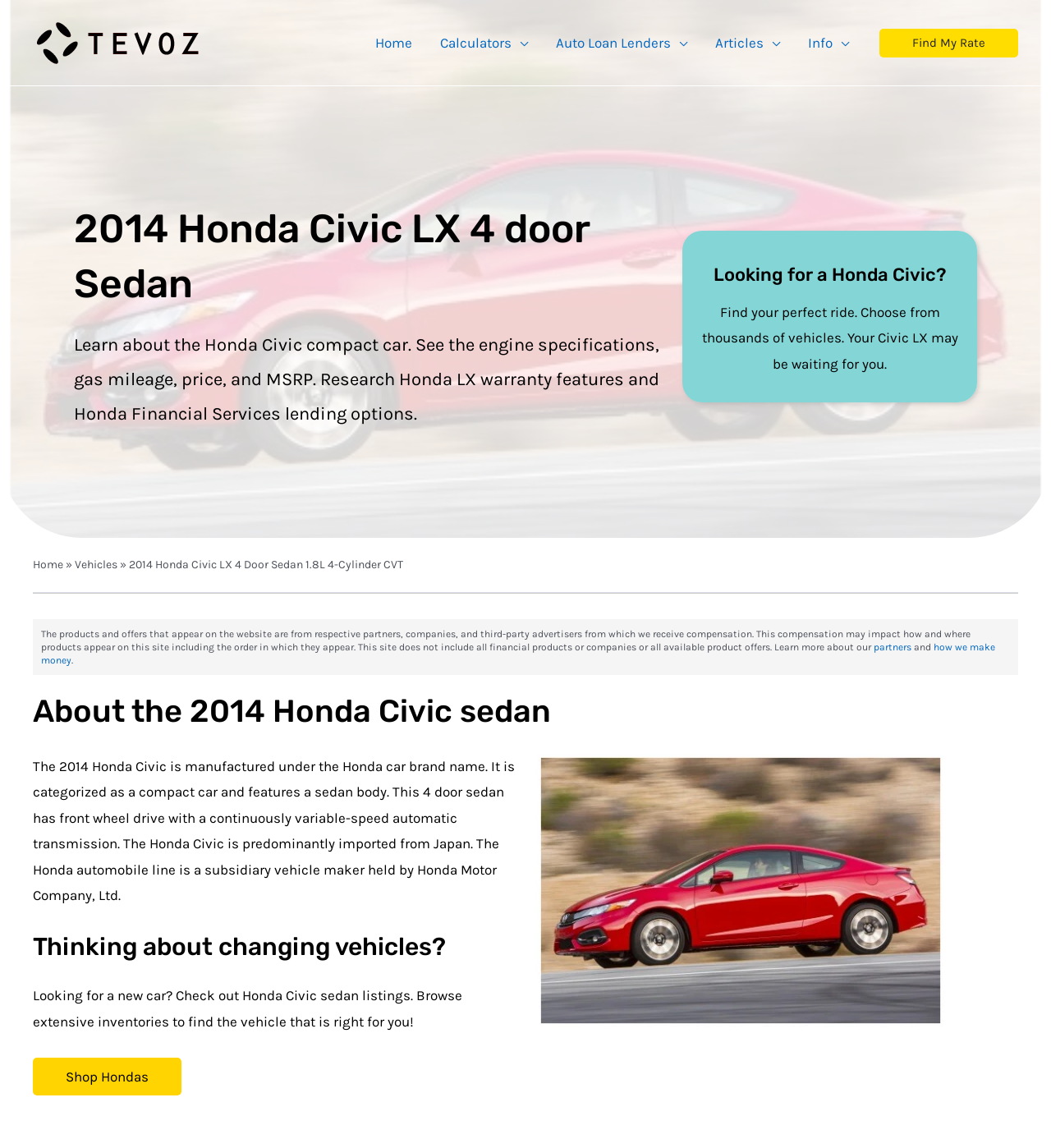Pinpoint the bounding box coordinates of the clickable element needed to complete the instruction: "Shop Hondas". The coordinates should be provided as four float numbers between 0 and 1: [left, top, right, bottom].

[0.031, 0.921, 0.173, 0.954]